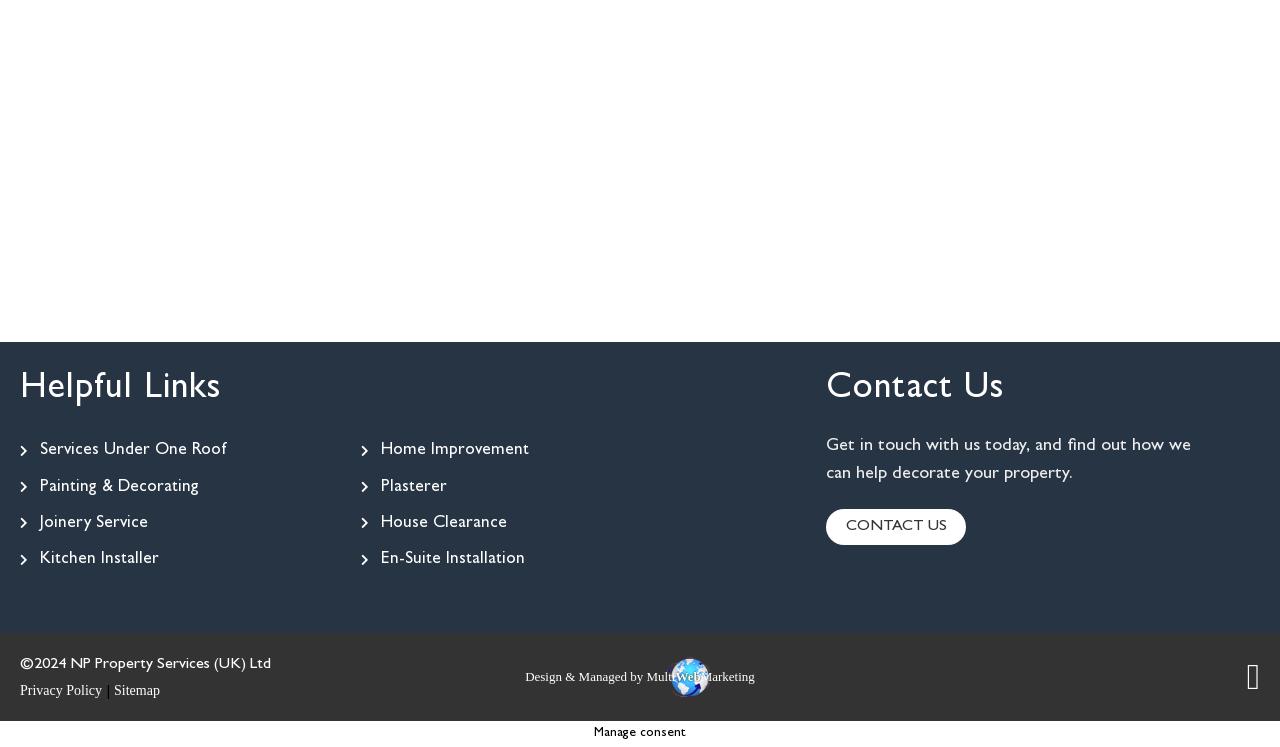What is the name of the company that designed the website?
Give a detailed explanation using the information visible in the image.

The webpage has a footer section that displays the company's copyright information and also credits the website design to 'Design & Managed by Multi Web'.